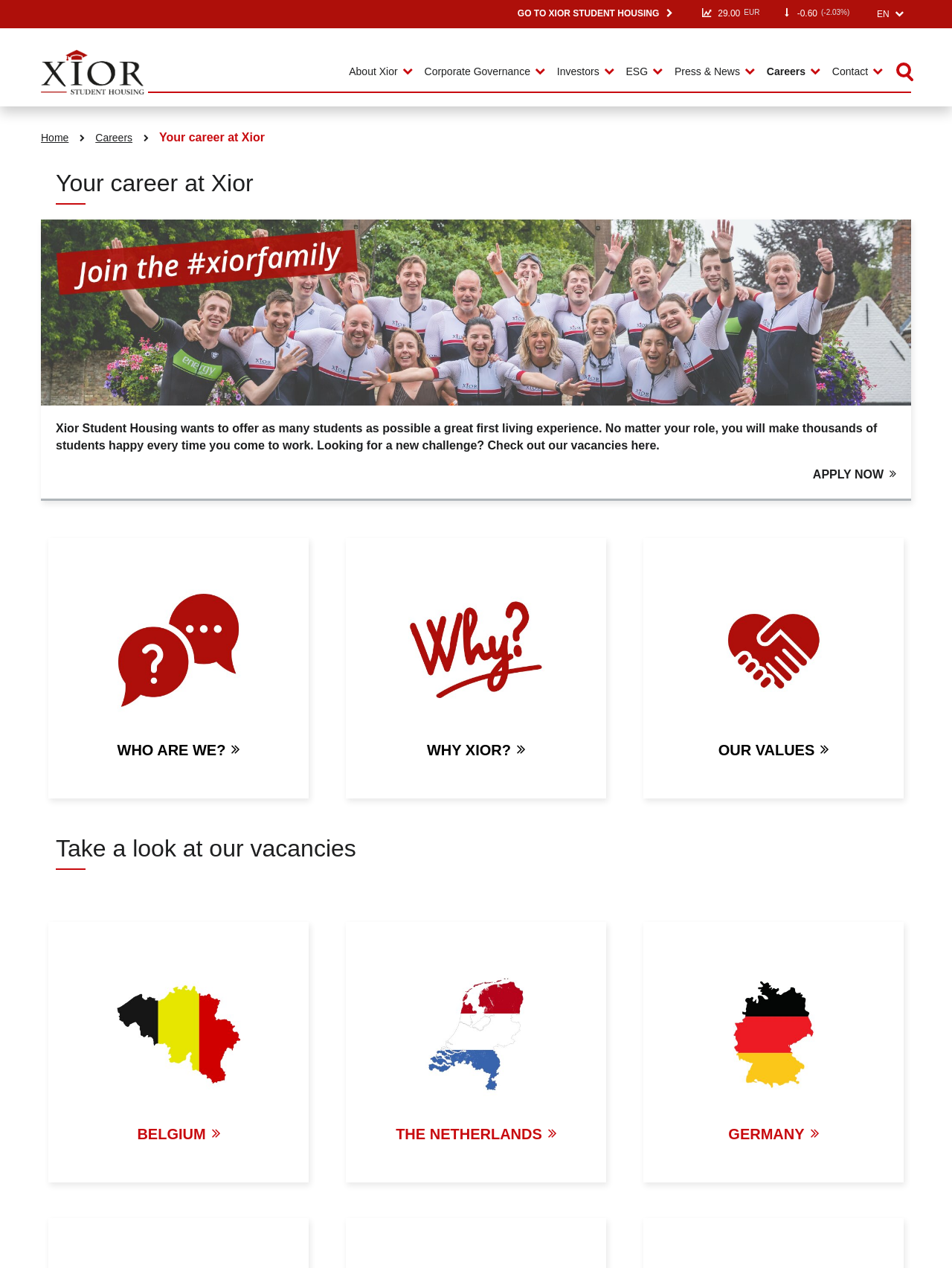Please find the bounding box coordinates of the element that you should click to achieve the following instruction: "View vacancies in Belgium". The coordinates should be presented as four float numbers between 0 and 1: [left, top, right, bottom].

[0.144, 0.886, 0.231, 0.903]